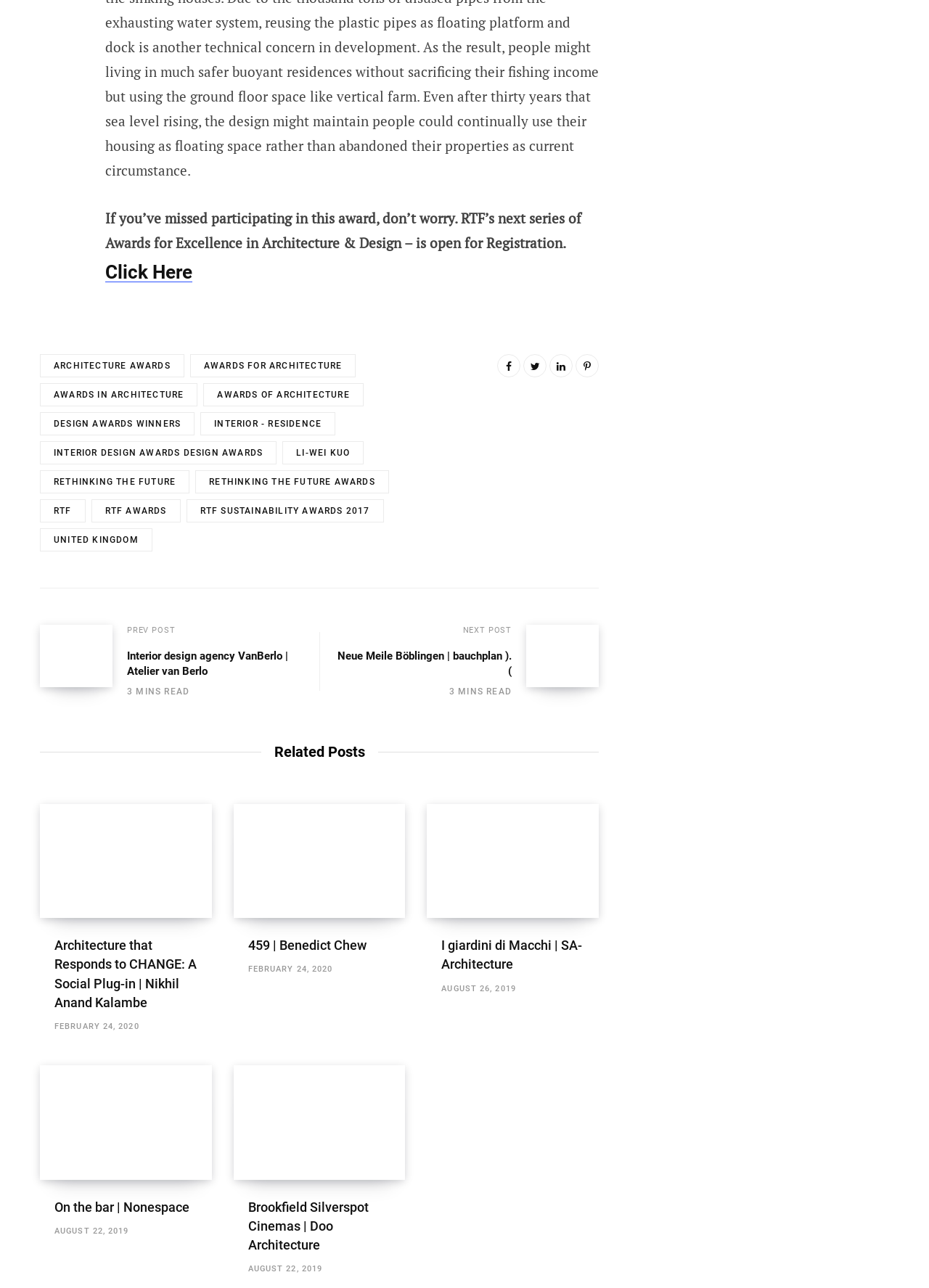Determine the bounding box coordinates of the area to click in order to meet this instruction: "Click on the 'Click Here' link".

[0.113, 0.205, 0.207, 0.219]